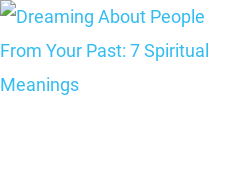Who may find this article particularly relevant?
Please respond to the question thoroughly and include all relevant details.

The caption suggests that the article provides insights and interpretations related to personal growth and emotional clarity, making it particularly relevant for individuals who are seeking to understand the connections and lessons from their past and how it influences their current life.